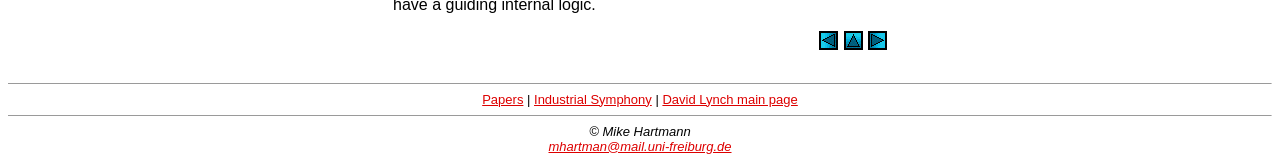What is the text above the link 'Industrial Symphony'?
Look at the image and respond to the question as thoroughly as possible.

The StaticText element above the link 'Industrial Symphony' contains the text '|', which is likely a separator or divider between the links.